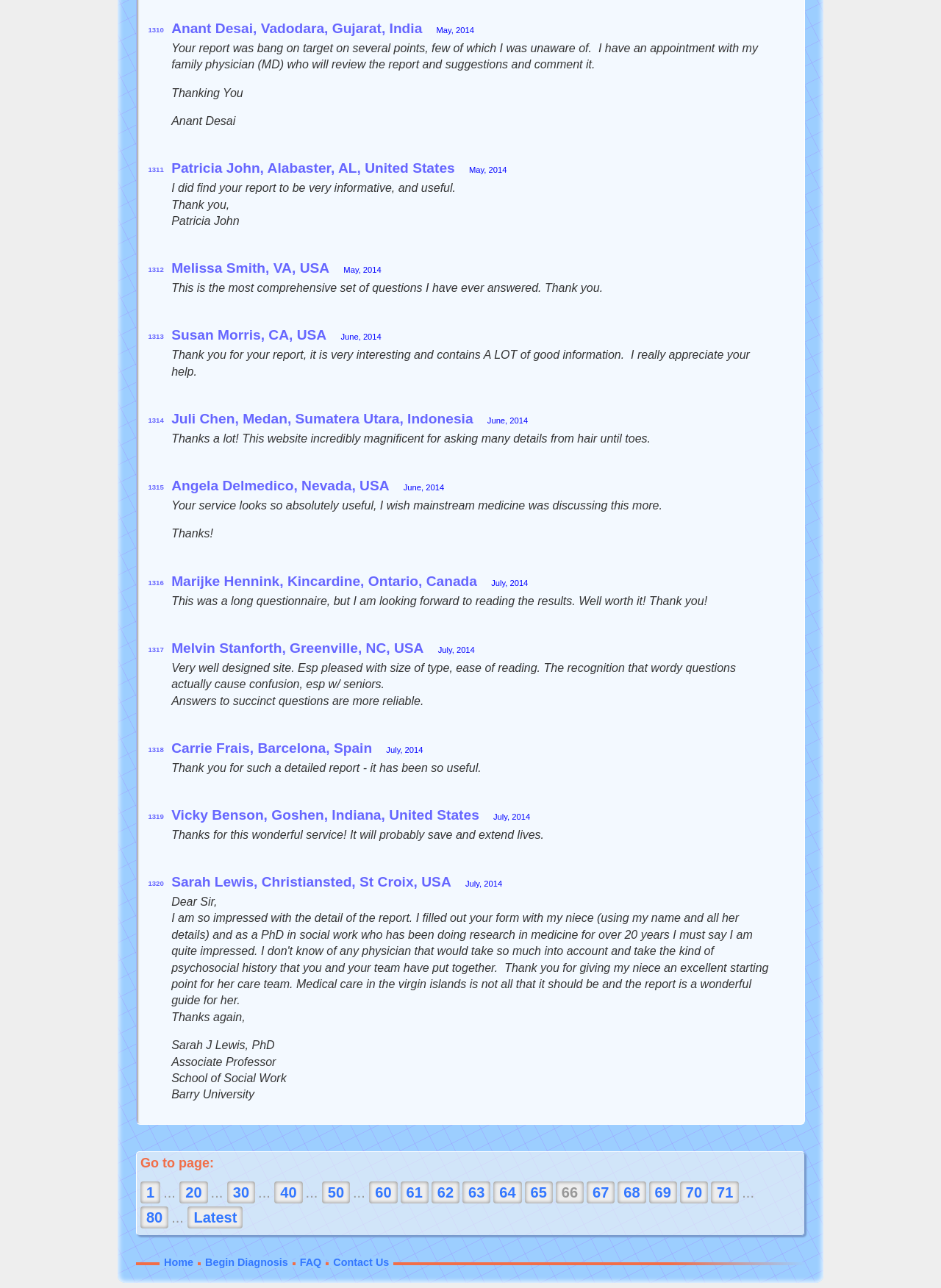Locate the bounding box coordinates of the segment that needs to be clicked to meet this instruction: "Click on the 'Begin Diagnosis' button".

[0.218, 0.975, 0.306, 0.984]